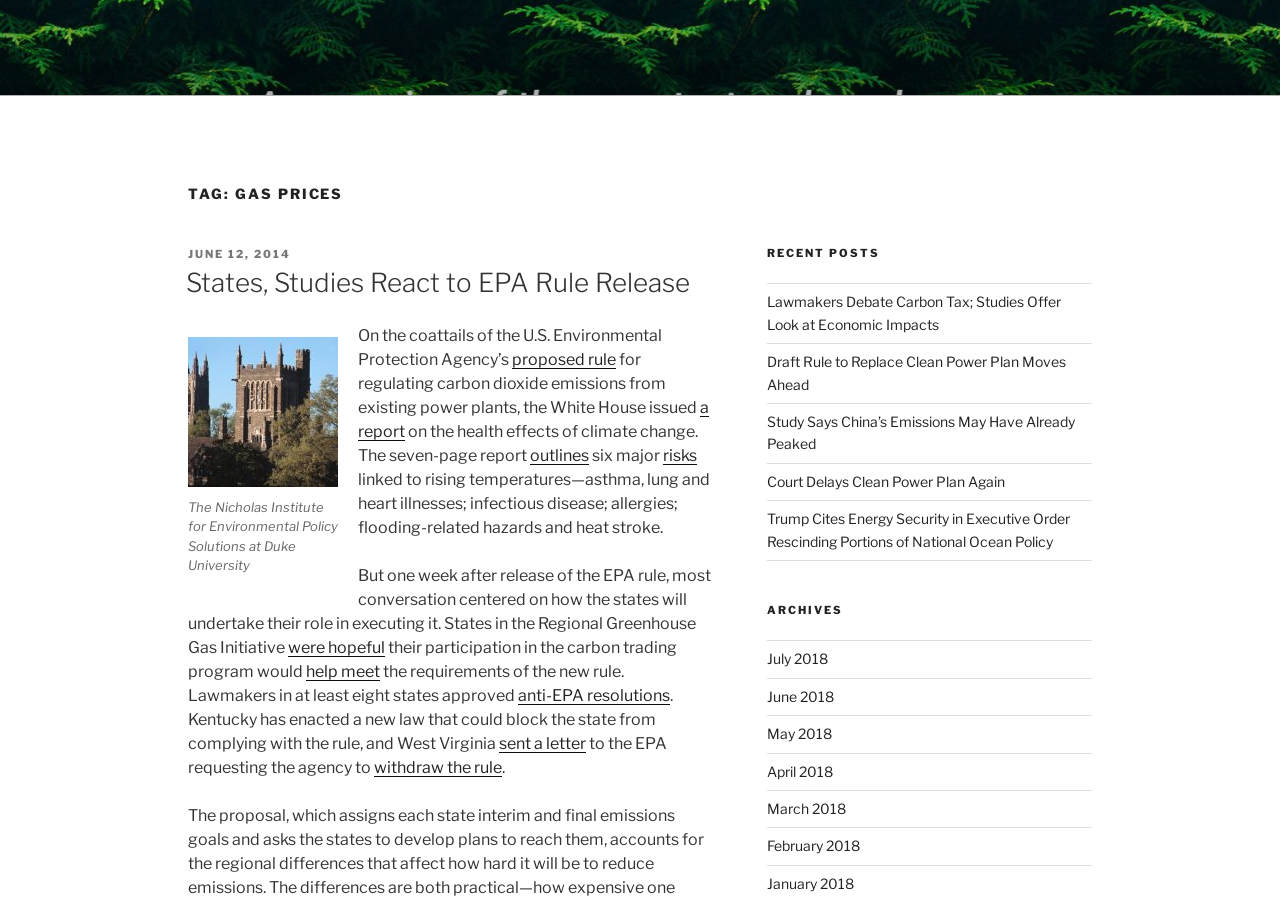Based on the element description "risks", predict the bounding box coordinates of the UI element.

[0.518, 0.495, 0.544, 0.516]